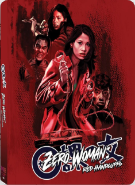What type of viewers is the Blu-ray release aimed at?
Please give a detailed and thorough answer to the question, covering all relevant points.

The caption states that the eye-catching artwork is 'aimed at attracting both new viewers and devoted fans', which suggests that the Blu-ray release is intended to appeal to a broad range of audiences, including both newcomers and existing fans of the series.